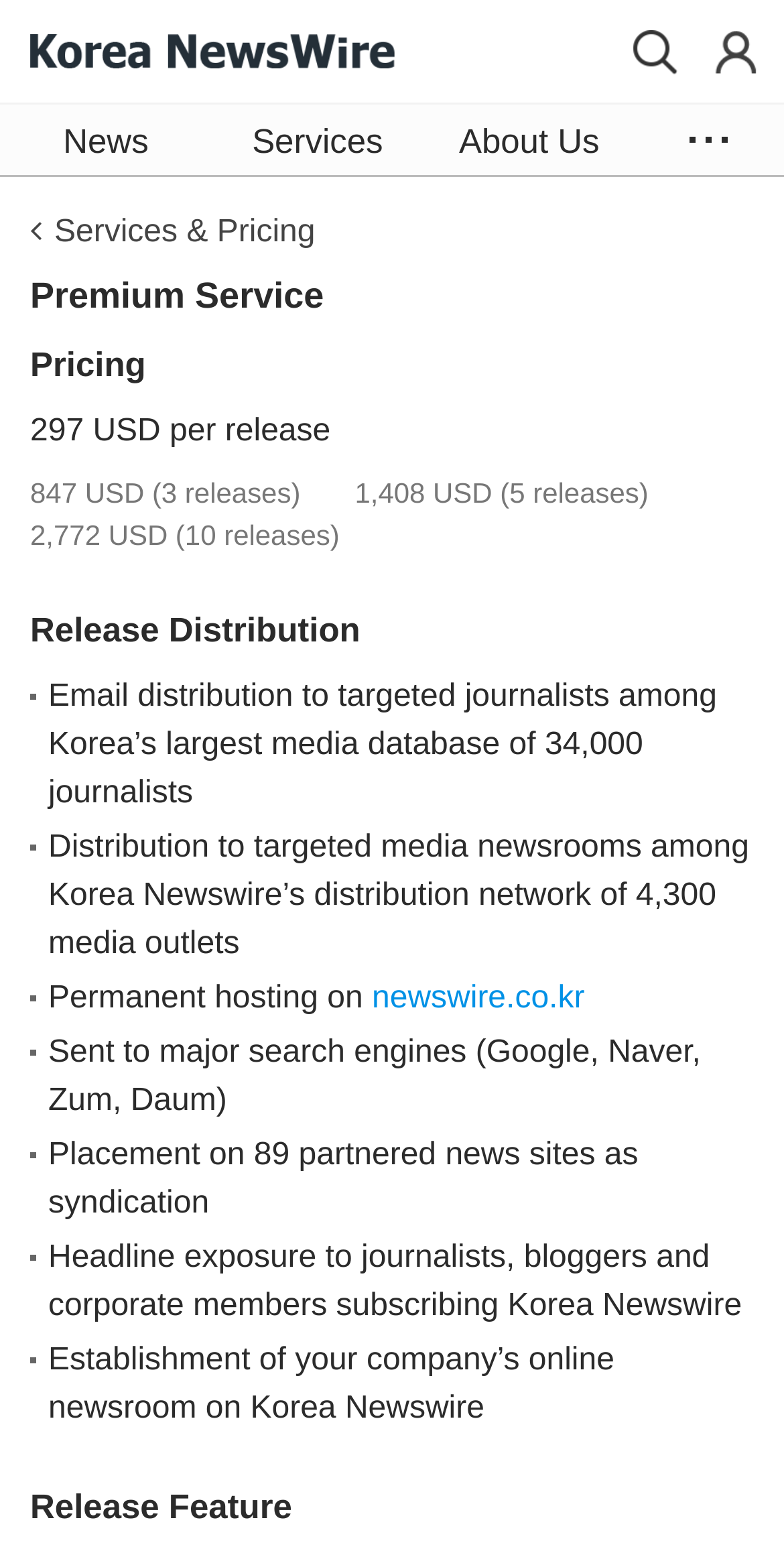How many partnered news sites are there?
Please provide a comprehensive answer based on the contents of the image.

I looked at the text describing the distribution of press releases and found the answer in the StaticText 'Placement on 89 partnered news sites as syndication' with bounding box coordinates [0.062, 0.733, 0.814, 0.787]. This text describes the distribution of press releases to partnered news sites, and the number 89 is the number of sites.